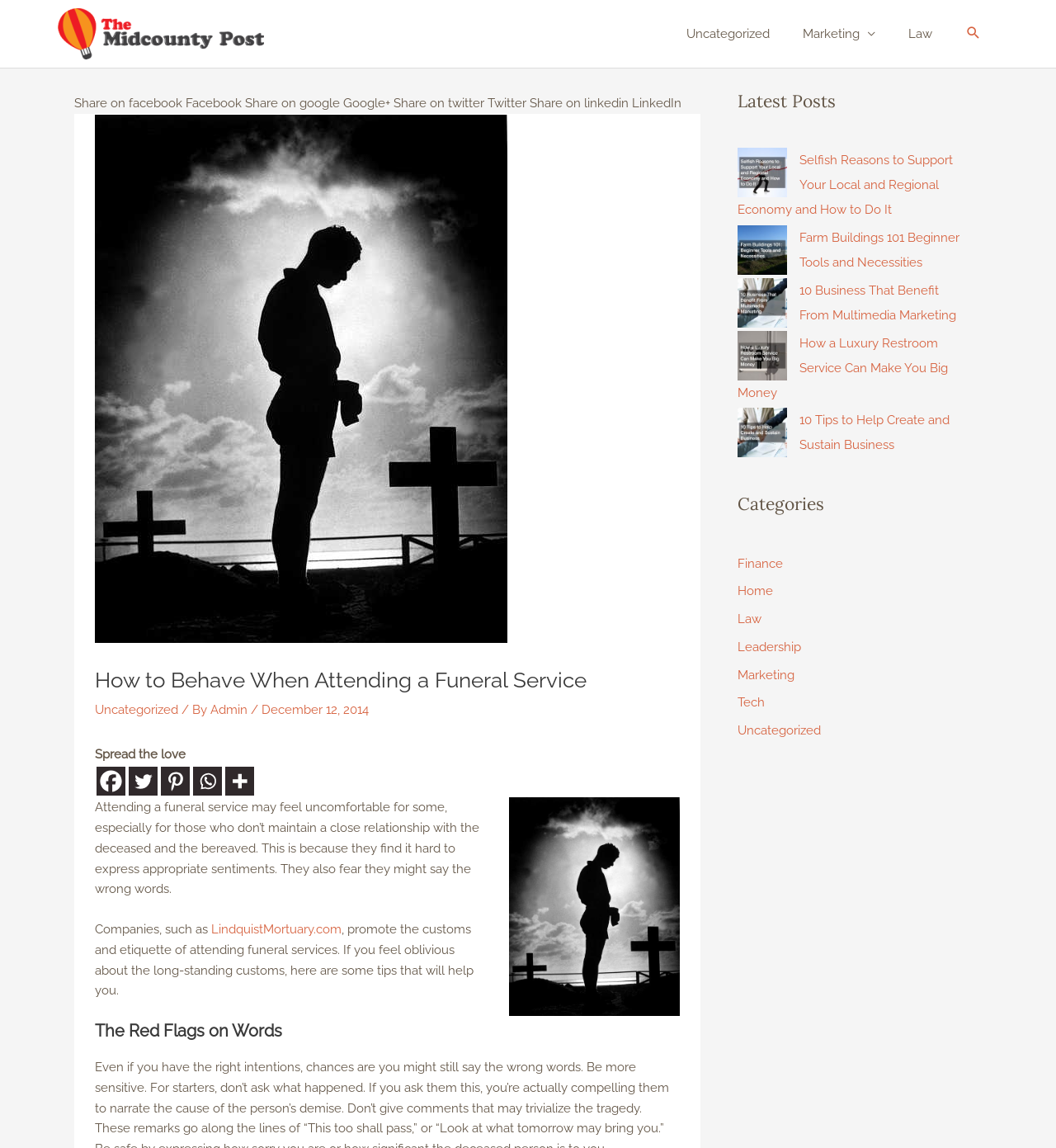What is the category of the article 'Selfish Reasons to Support Your Local and Regional Economy and How to Do It'?
Please provide a comprehensive answer based on the information in the image.

The article 'Selfish Reasons to Support Your Local and Regional Economy and How to Do It' is listed under the 'Latest Posts' section, and its category is not explicitly stated. However, based on the categories listed in the sidebar, it is likely that this article falls under the 'Uncategorized' category.